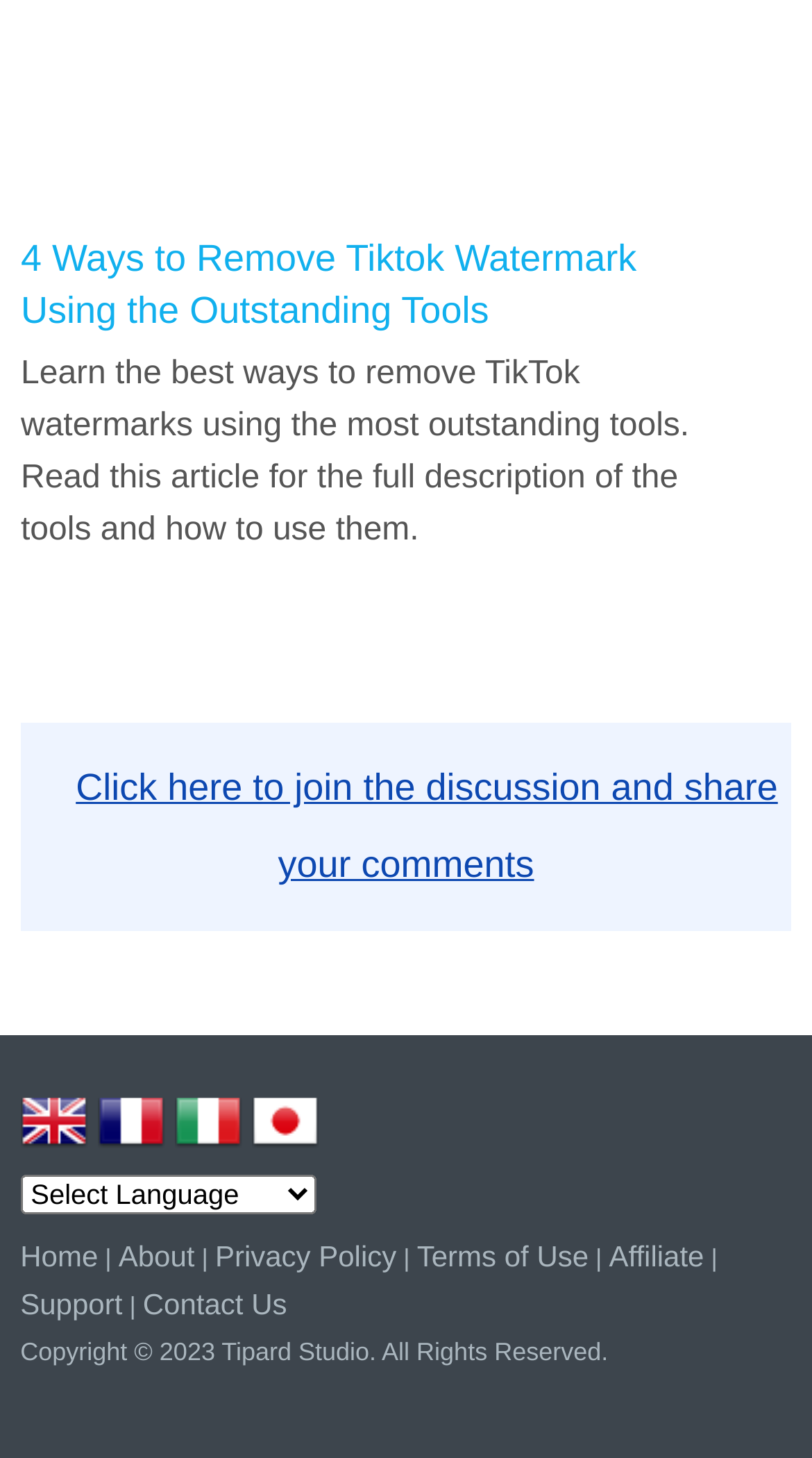Highlight the bounding box coordinates of the element you need to click to perform the following instruction: "Go to the Home page."

[0.025, 0.851, 0.121, 0.873]